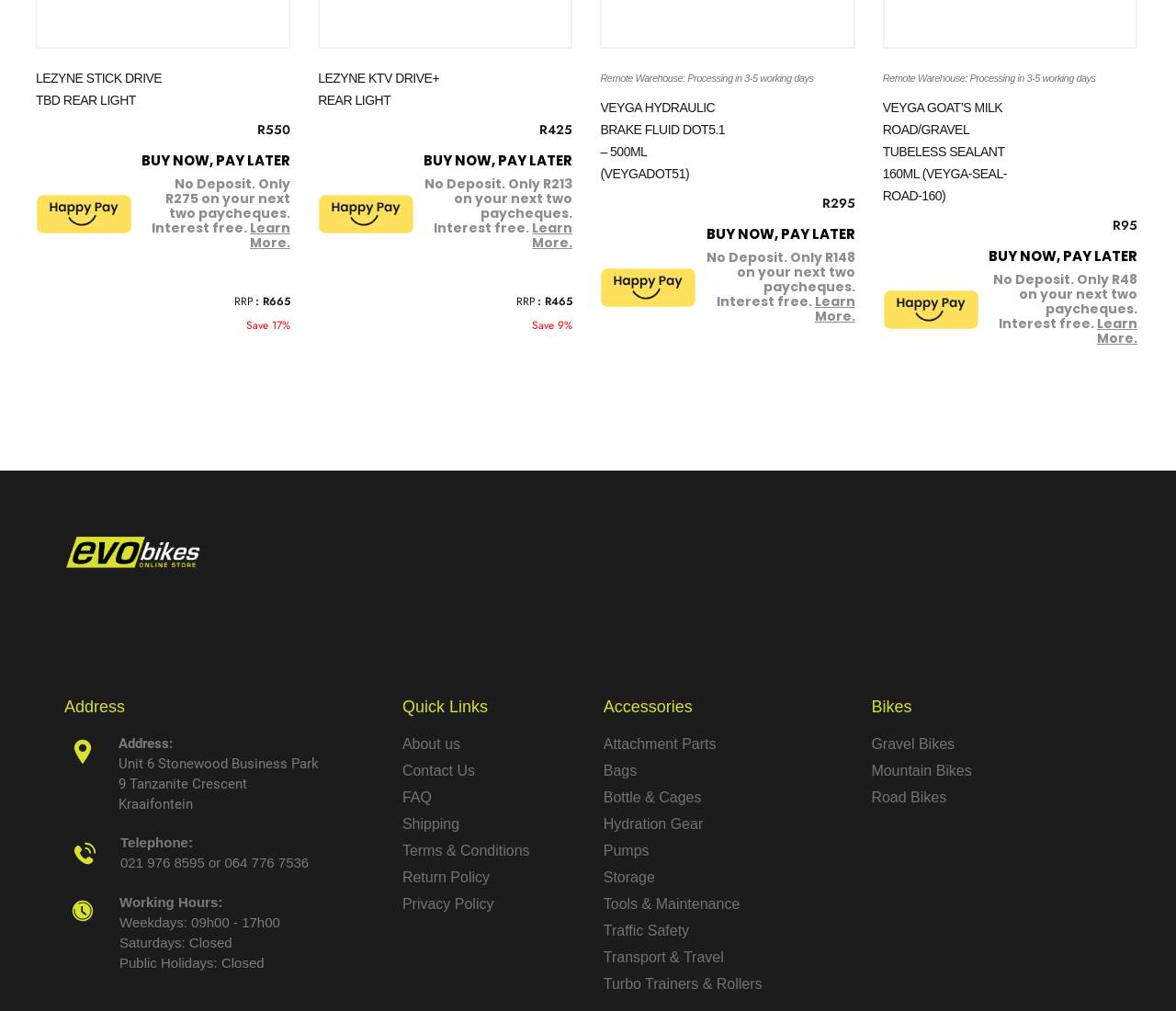Specify the bounding box coordinates of the area that needs to be clicked to achieve the following instruction: "Click the 'About us' link".

[0.342, 0.725, 0.49, 0.747]